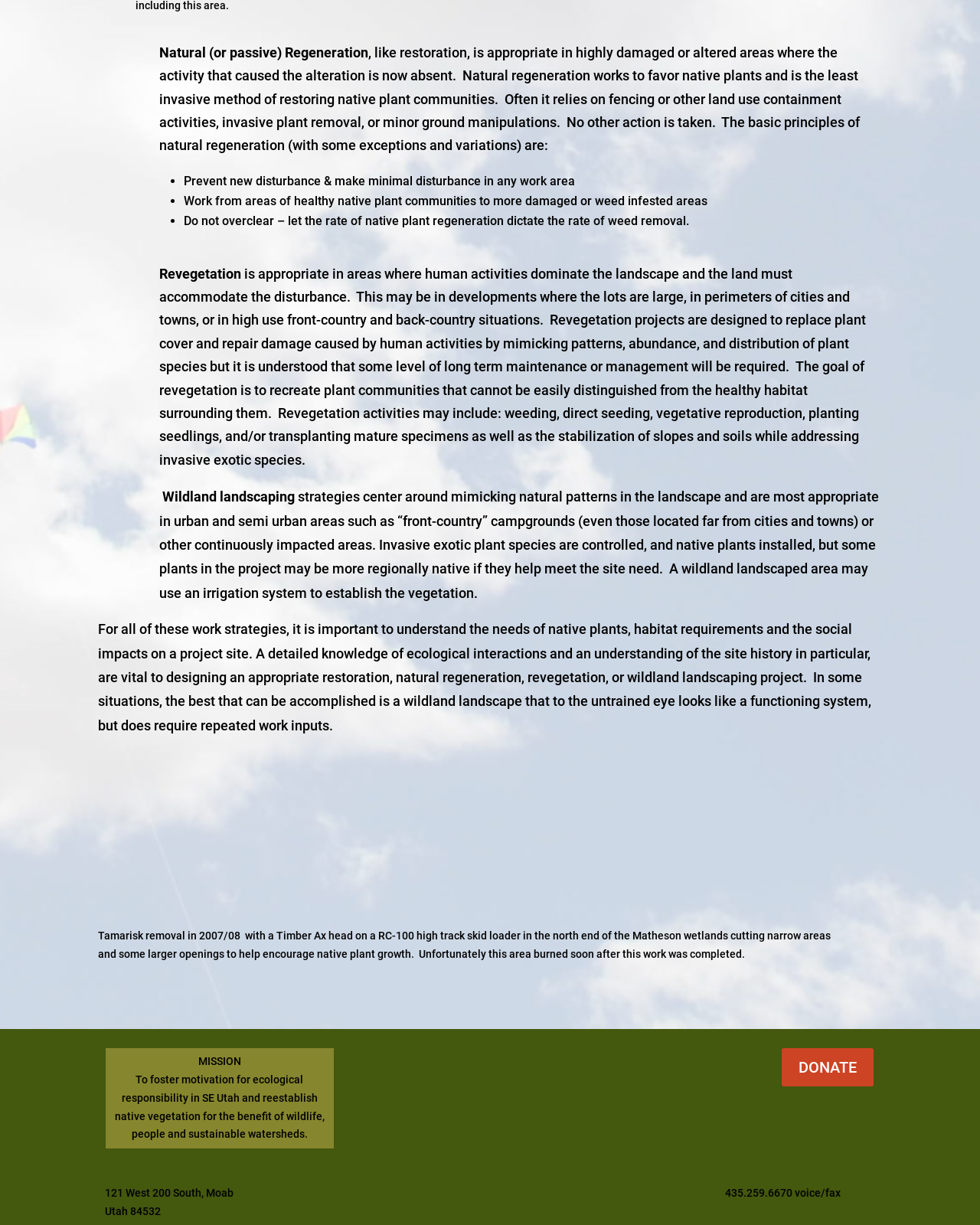Find the bounding box of the UI element described as follows: "DONATE".

[0.798, 0.856, 0.891, 0.887]